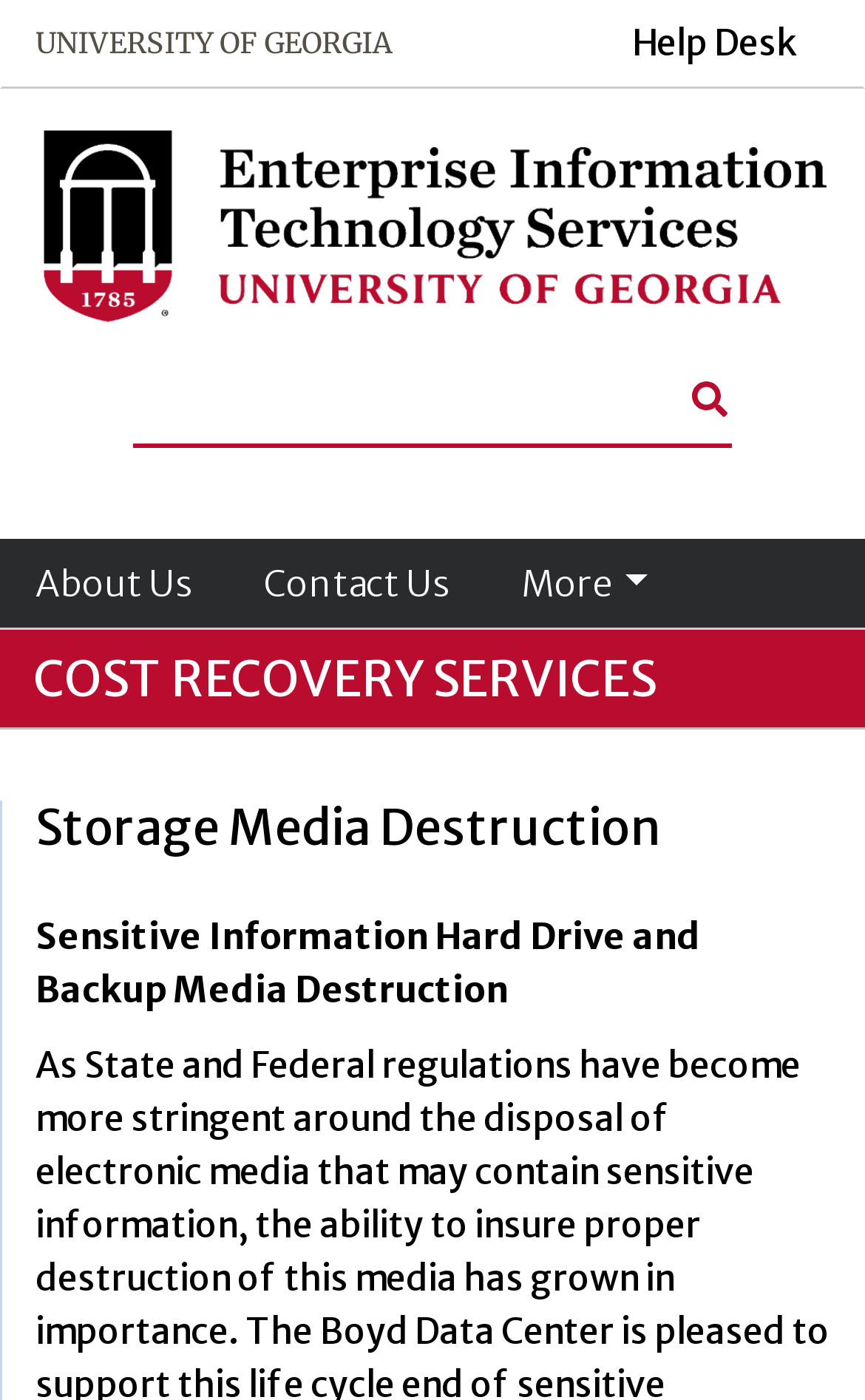Determine the bounding box coordinates of the clickable region to follow the instruction: "view COST RECOVERY SERVICES".

[0.038, 0.462, 0.759, 0.507]